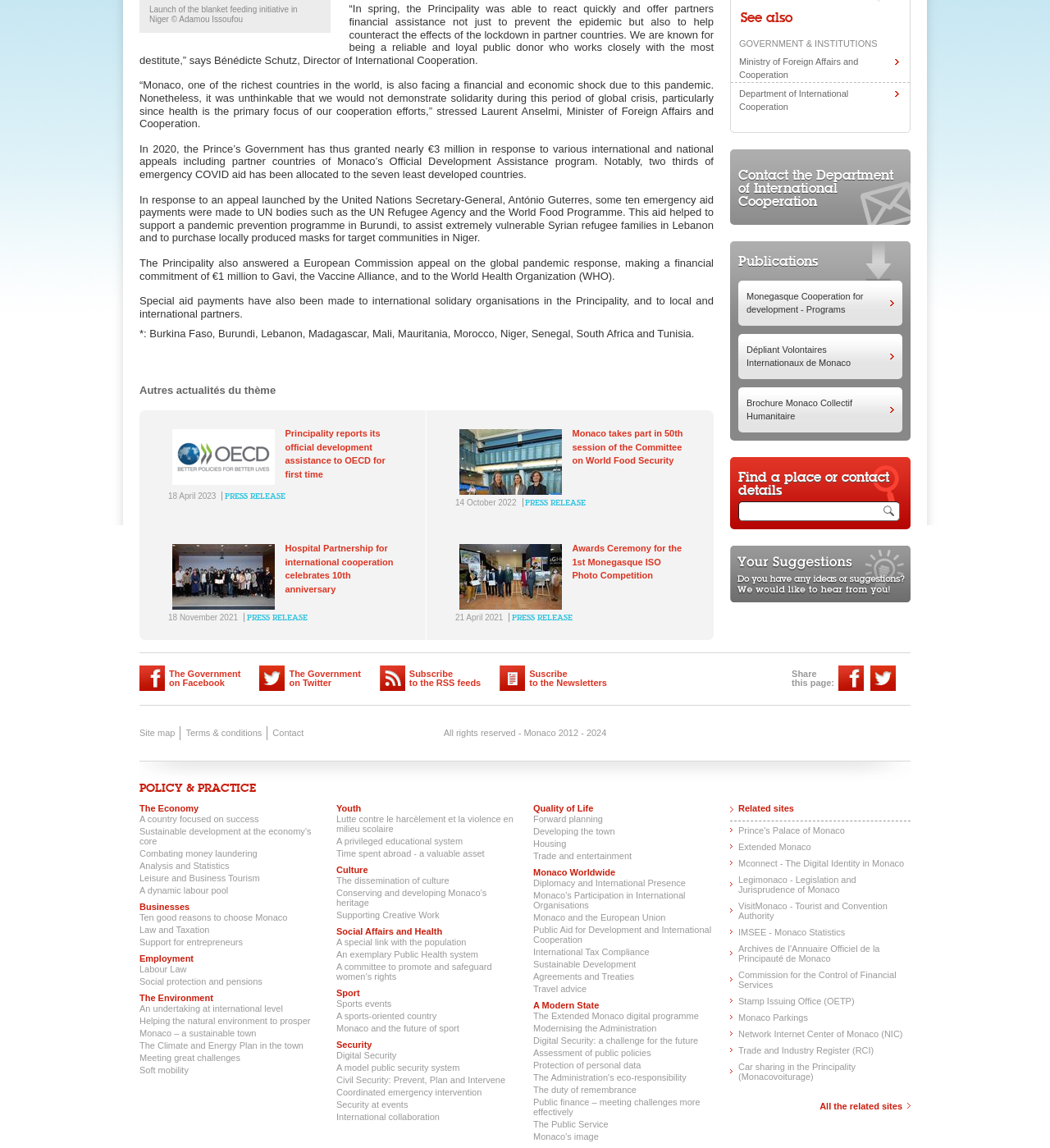Using the webpage screenshot, find the UI element described by Developing the town. Provide the bounding box coordinates in the format (top-left x, top-left y, bottom-right x, bottom-right y), ensuring all values are floating point numbers between 0 and 1.

[0.508, 0.72, 0.68, 0.728]